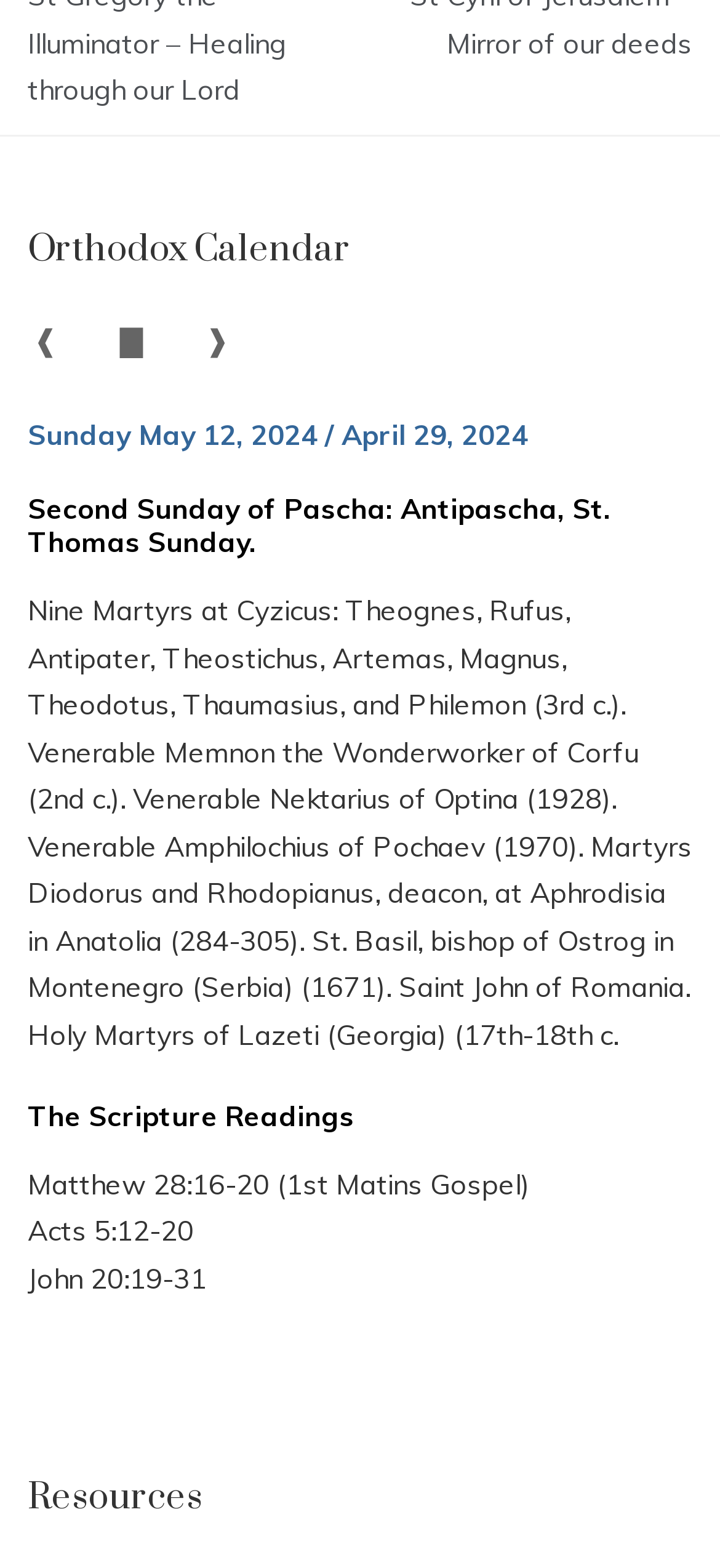Determine the bounding box coordinates of the target area to click to execute the following instruction: "View the article 'Two-Minute Message: The Incredible Power of the Cross'."

None